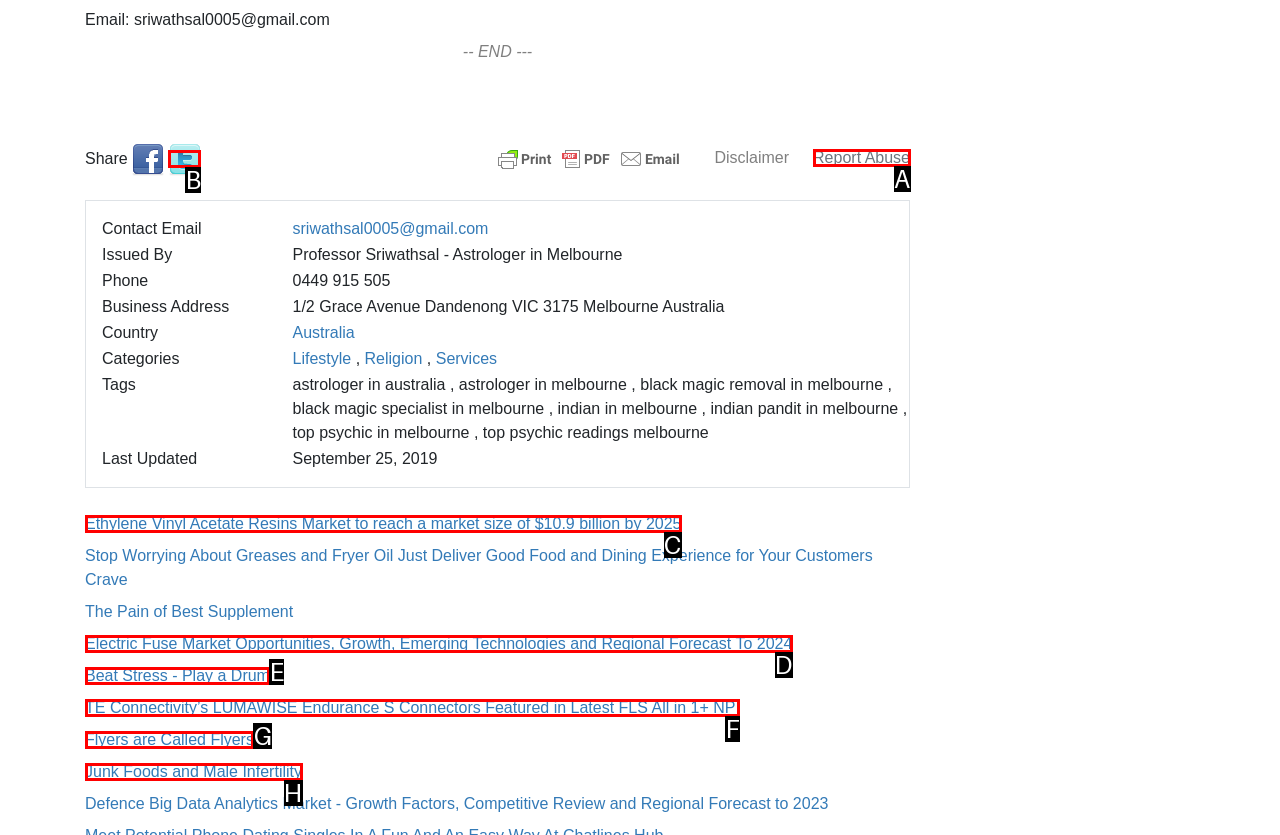Find the HTML element that matches the description provided: Flyers are Called Flyers
Answer using the corresponding option letter.

G